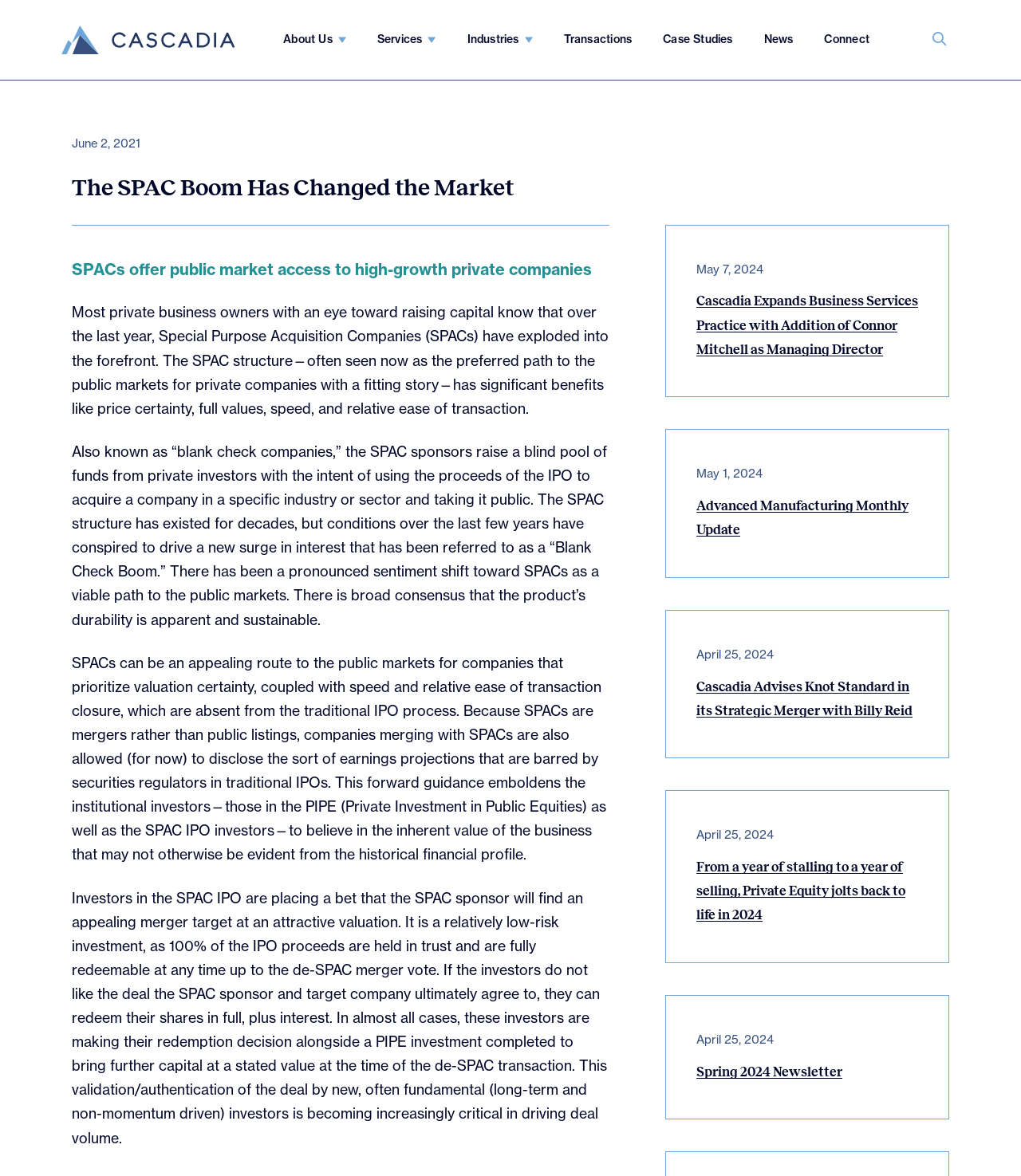Extract the main headline from the webpage and generate its text.

The SPAC Boom Has Changed the Market